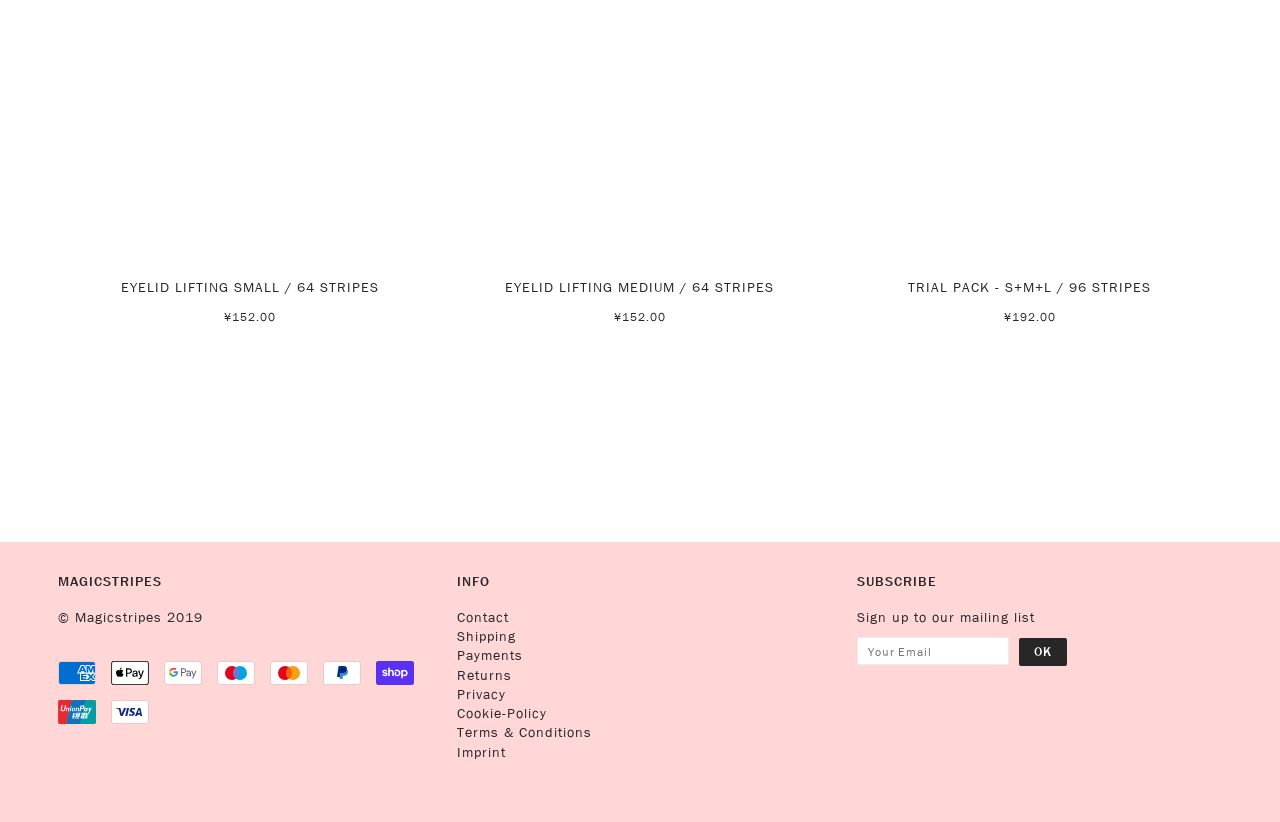Could you locate the bounding box coordinates for the section that should be clicked to accomplish this task: "Enter email address in the 'Your Email' textbox".

[0.67, 0.775, 0.789, 0.809]